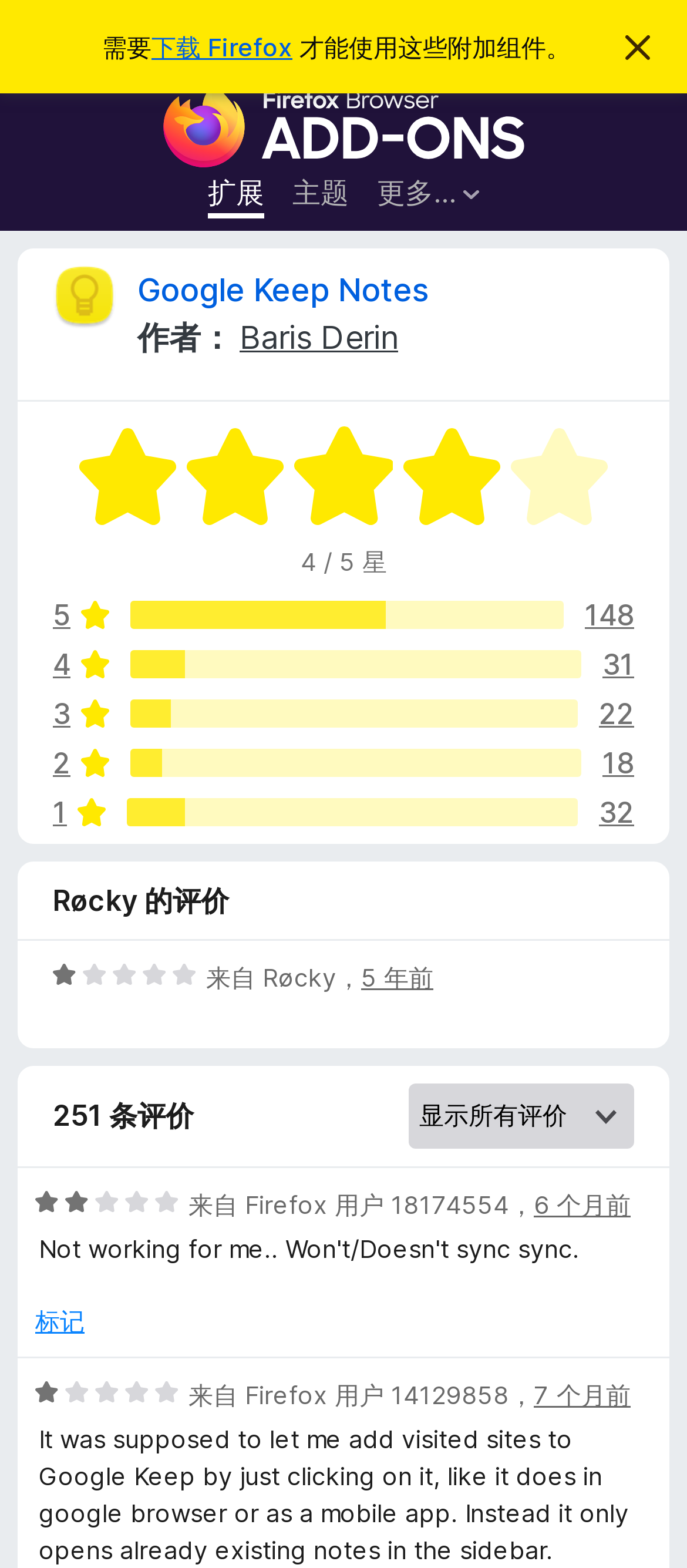What is the purpose of the button '标记'?
Examine the image and give a concise answer in one word or a short phrase.

To mark a review